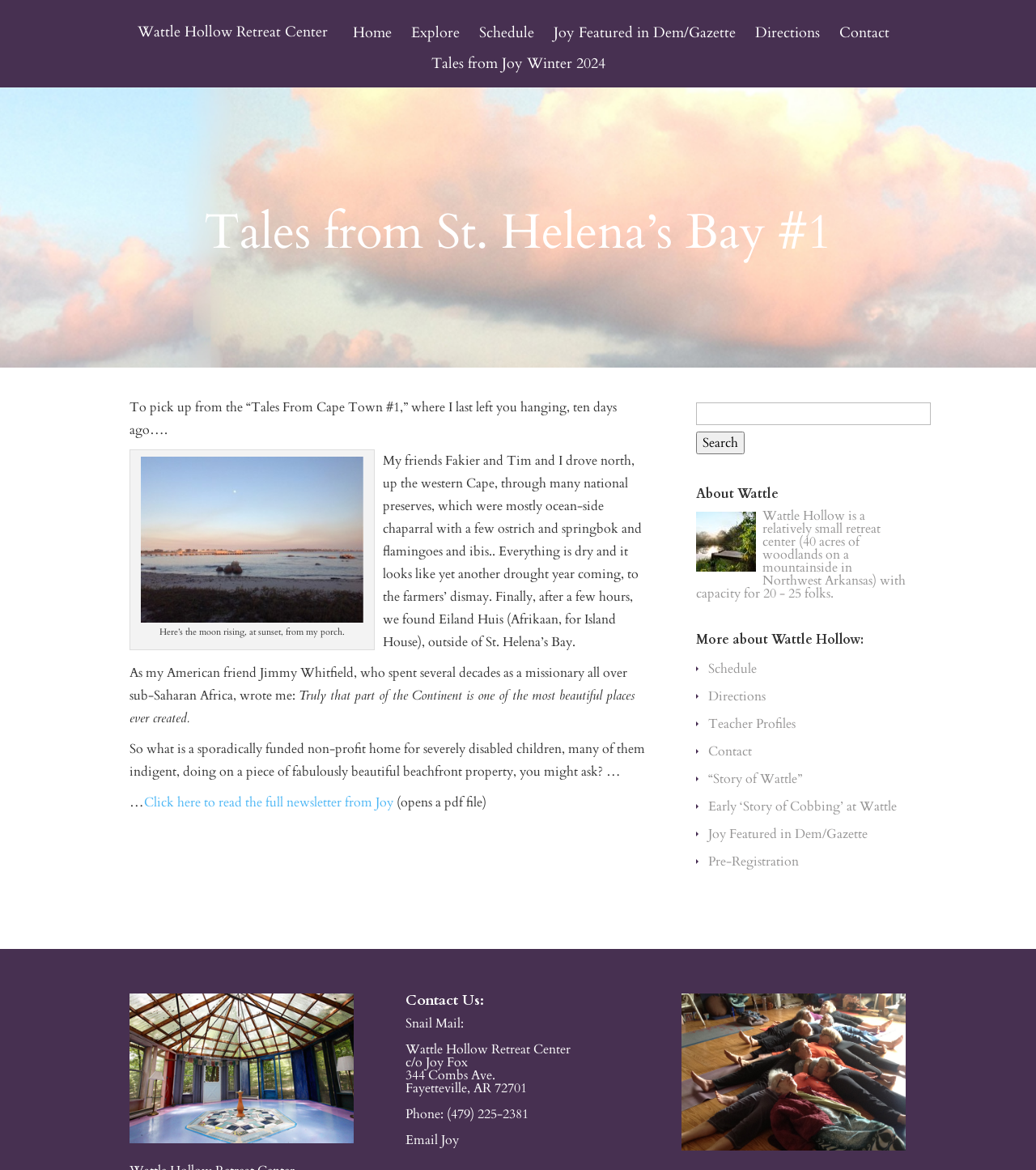Locate the bounding box coordinates for the element described below: "“Story of Wattle”". The coordinates must be four float values between 0 and 1, formatted as [left, top, right, bottom].

[0.684, 0.658, 0.774, 0.673]